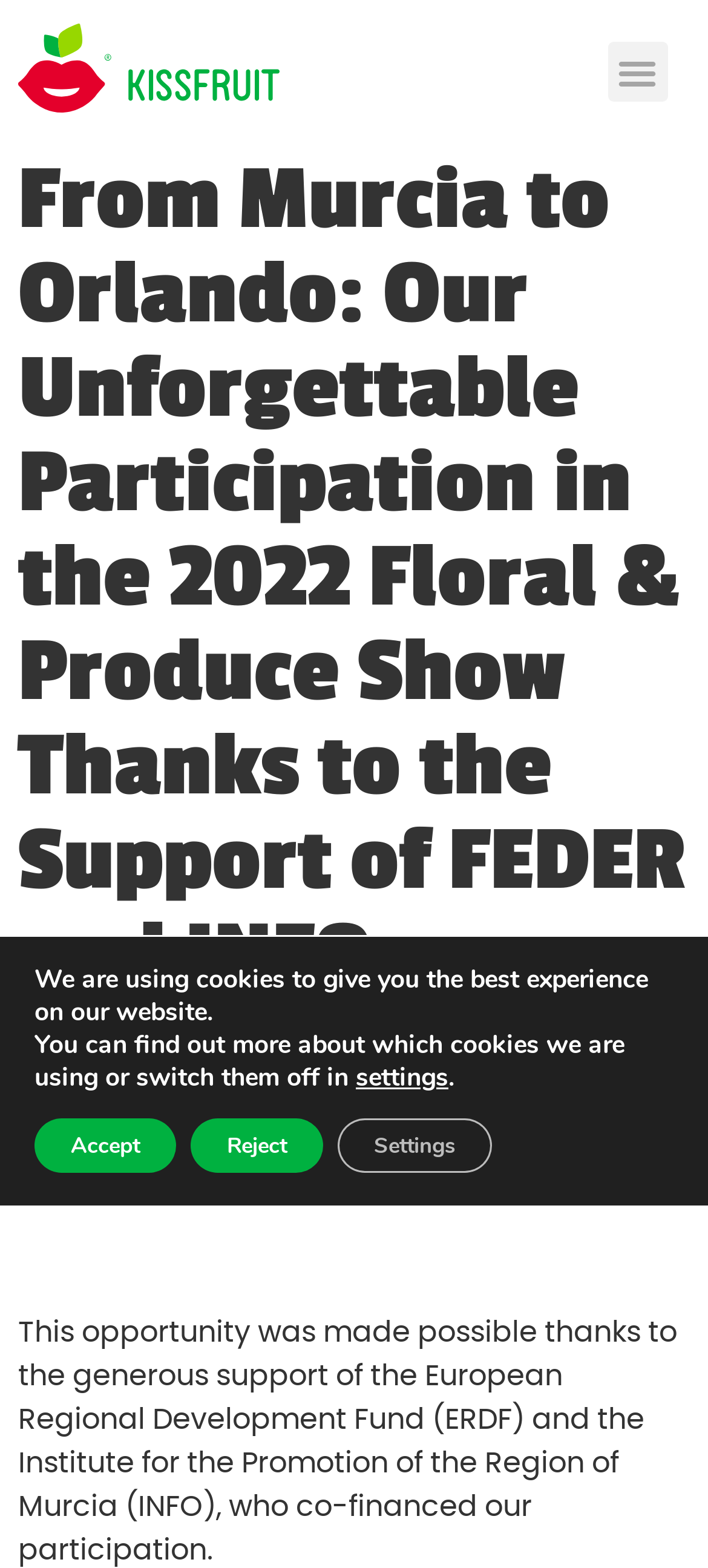Answer in one word or a short phrase: 
Who co-financed the company's participation in the event?

ERDF and INFO